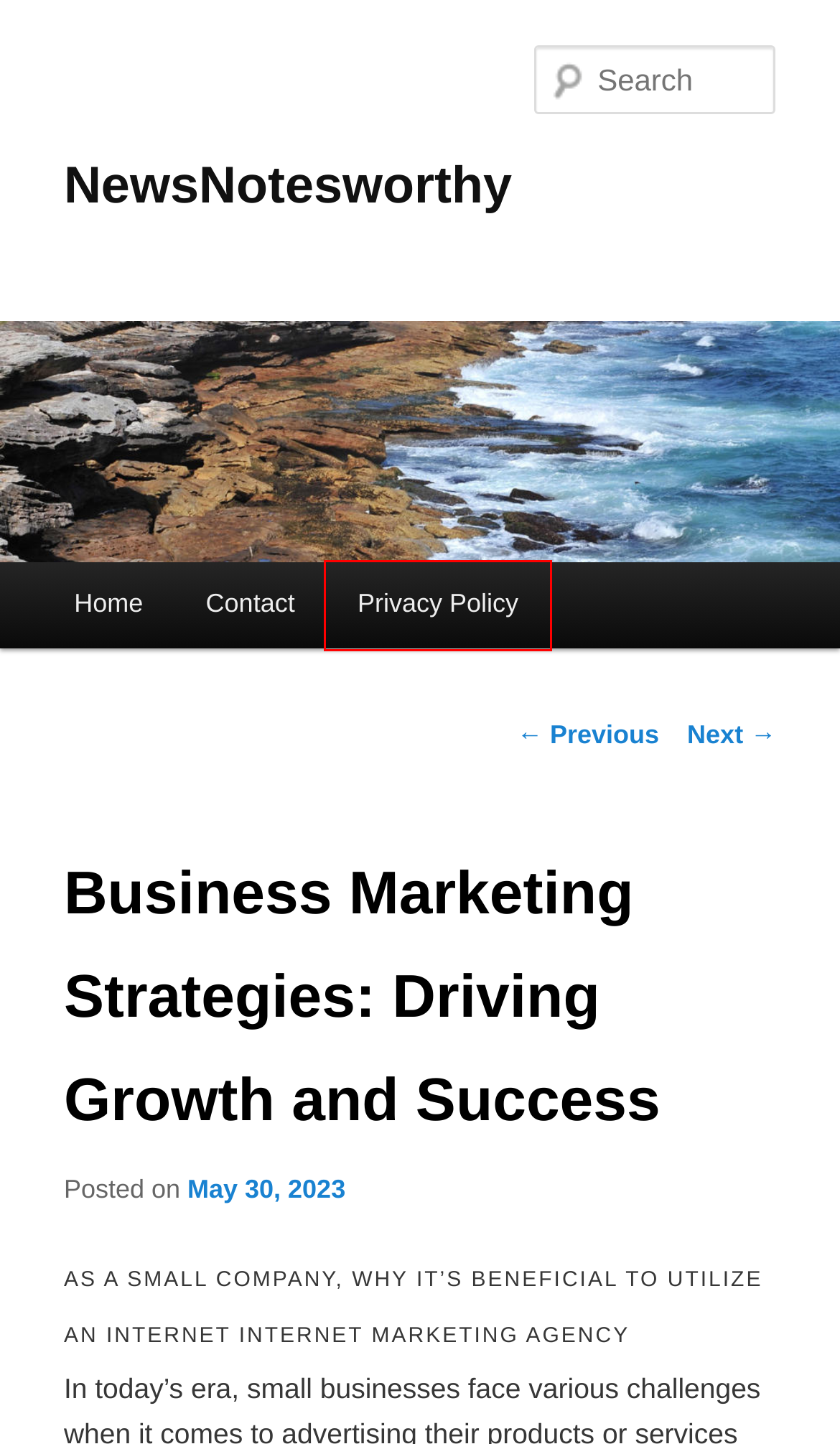Observe the provided screenshot of a webpage with a red bounding box around a specific UI element. Choose the webpage description that best fits the new webpage after you click on the highlighted element. These are your options:
A. Nettie | NewsNotesworthy
B. Blog Tool, Publishing Platform, and CMS – WordPress.org
C. Online Digital Marketing Services, Internet Marketing Firm 1on1
D. Advertising & Marketing | NewsNotesworthy
E. Privacy Policy | NewsNotesworthy
F. Window Cleaning Tips: Enhancing the Clarity and Beauty of Your Windows | NewsNotesworthy
G. Contact | NewsNotesworthy
H. NewsNotesworthy

E